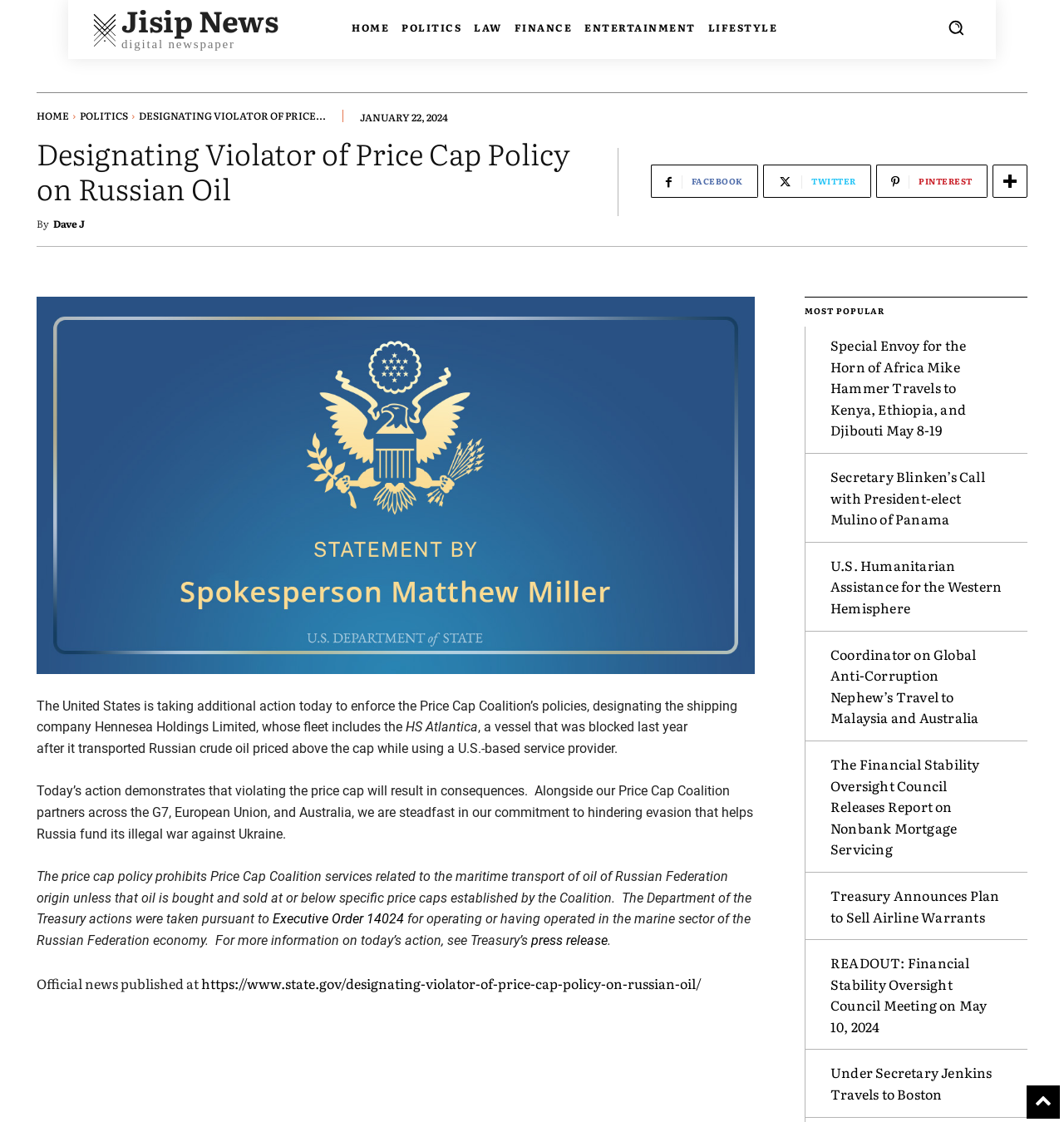What is the headline of the webpage?

Designating Violator of Price Cap Policy on Russian Oil